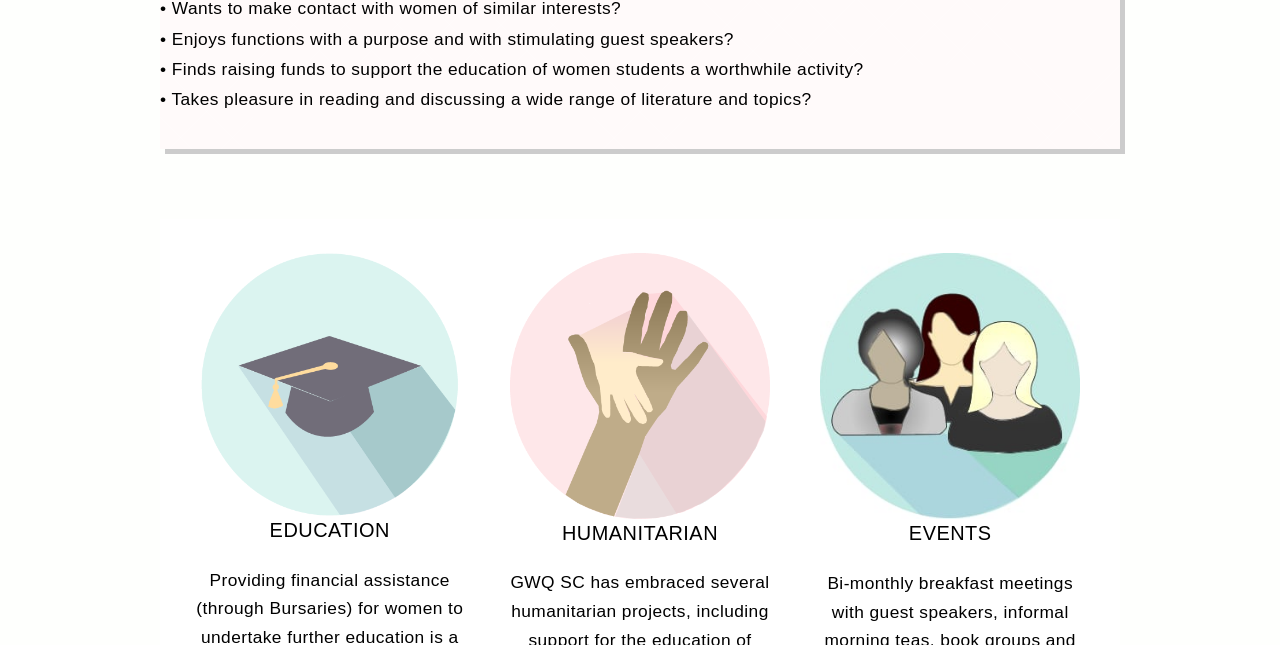How many links are present?
Look at the image and construct a detailed response to the question.

There are three links present, which are indicated by the link elements with IDs 389, 393, and 397 respectively, each containing an image element.